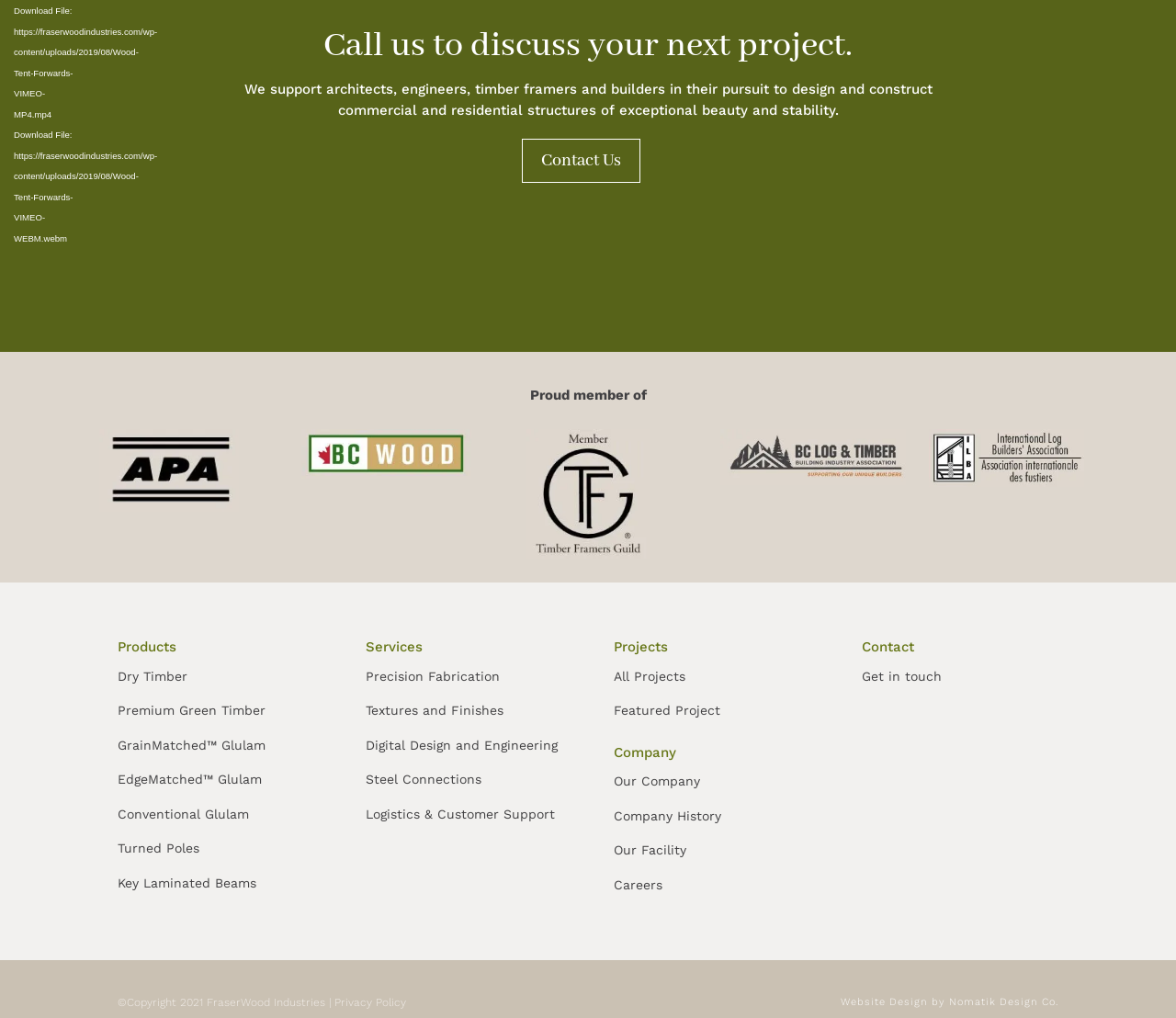Find the bounding box coordinates for the HTML element specified by: "Logistics & Customer Support".

[0.311, 0.792, 0.472, 0.806]